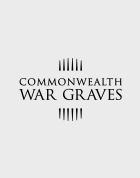What type of font is used in the logo? Based on the screenshot, please respond with a single word or phrase.

Elegant serif